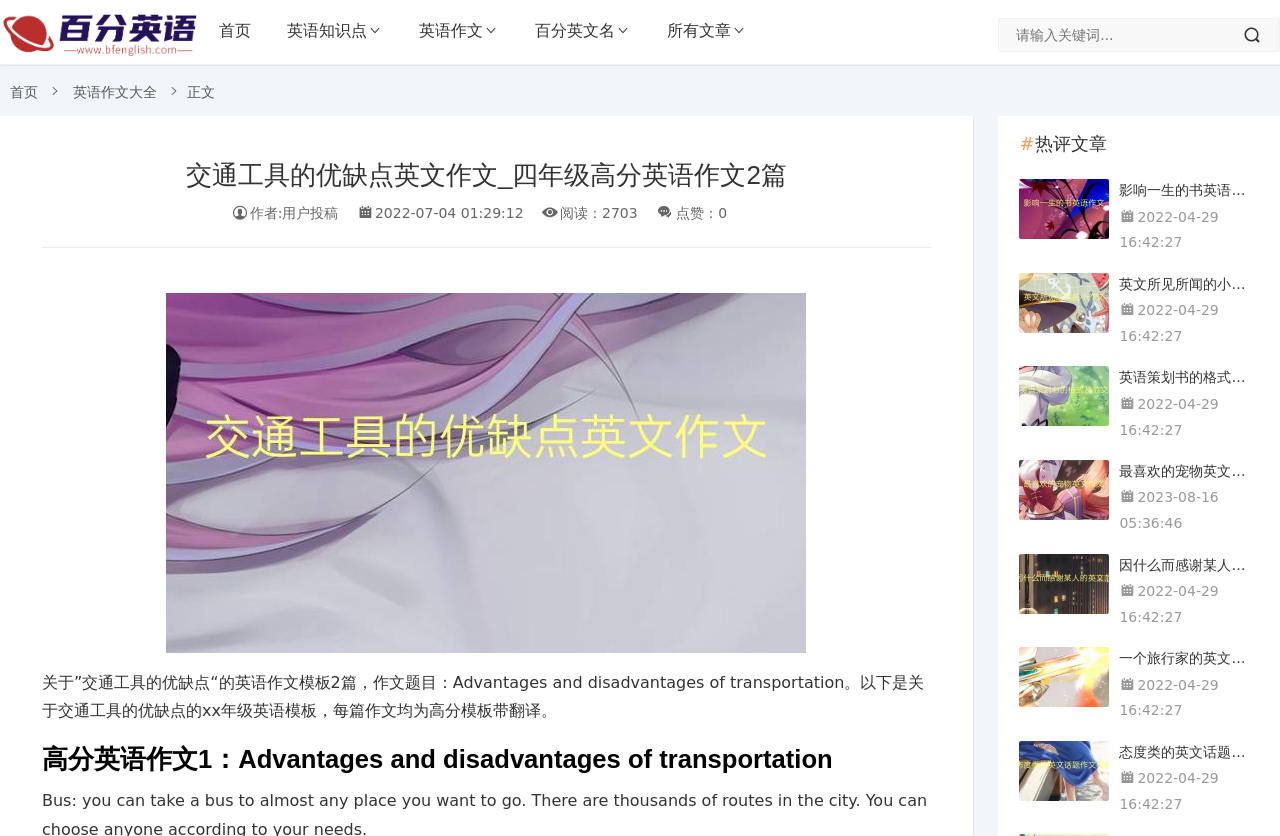Based on the description "最喜欢的宠物英文作文_专业高分英语作文4篇 2023-08-16 05:36:46", find the bounding box of the specified UI element.

[0.796, 0.55, 0.984, 0.642]